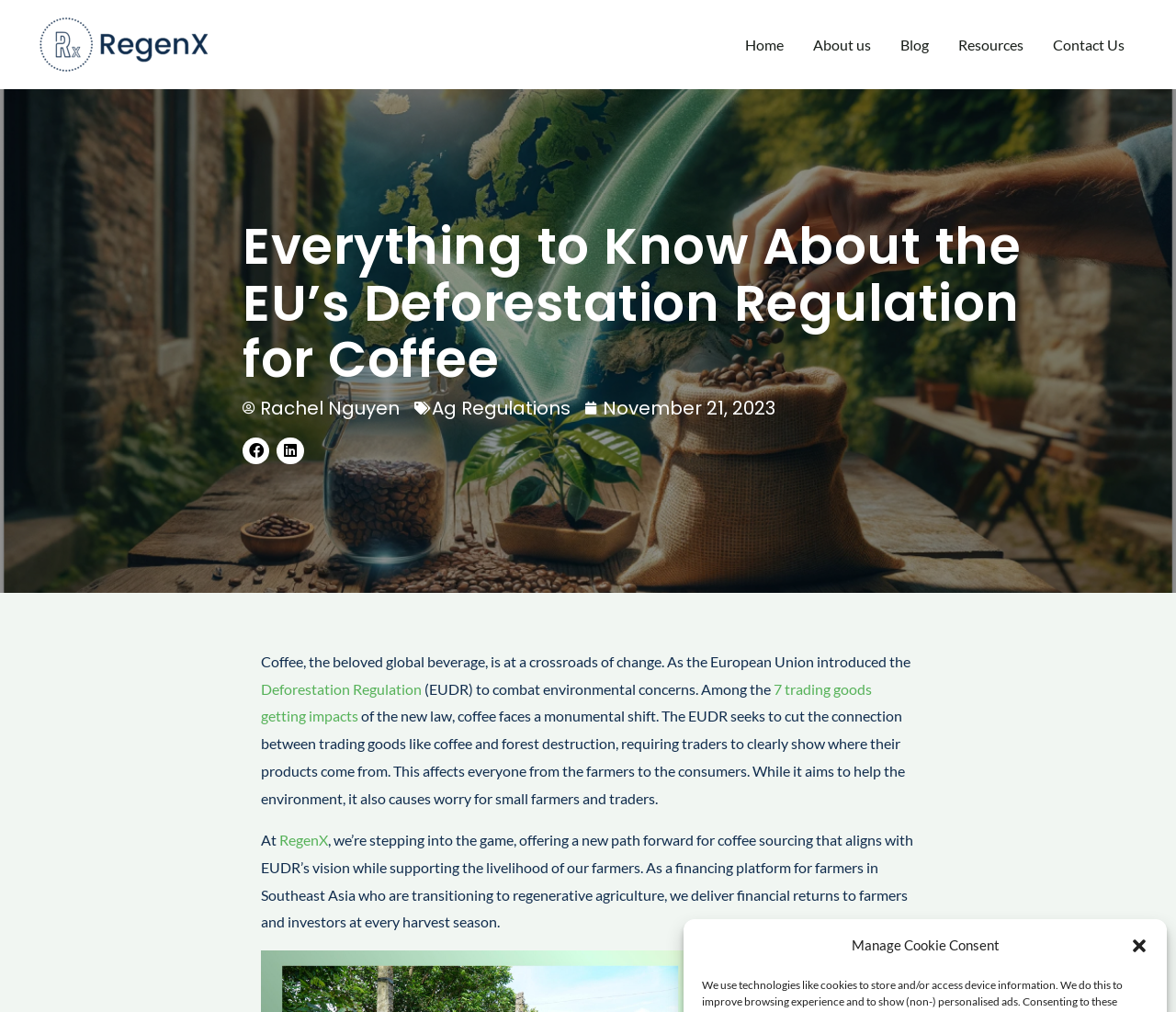Determine the bounding box for the HTML element described here: "aria-label="Share on linkedin"". The coordinates should be given as [left, top, right, bottom] with each number being a float between 0 and 1.

[0.235, 0.432, 0.258, 0.458]